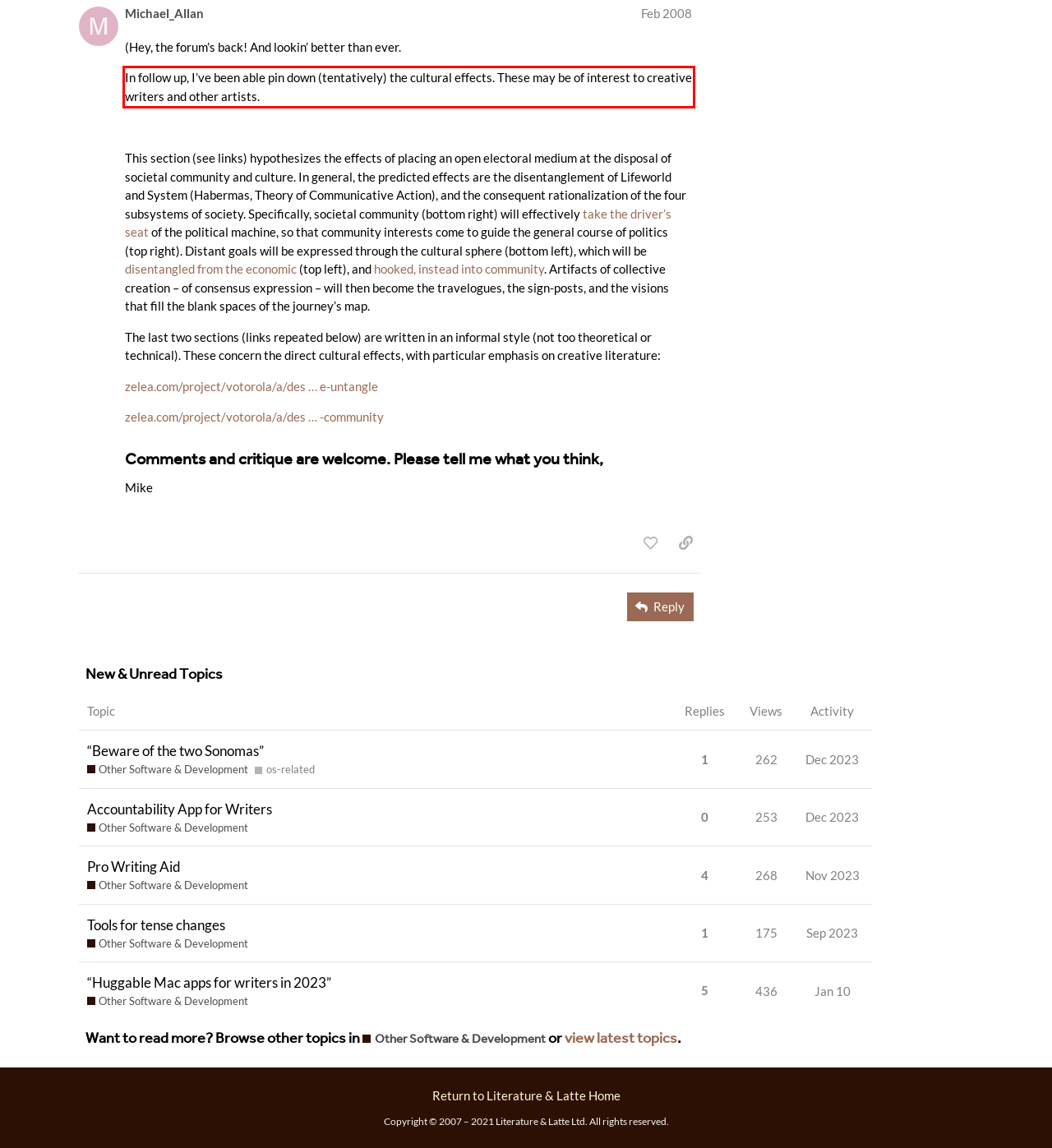Please examine the webpage screenshot and extract the text within the red bounding box using OCR.

In follow up, I’ve been able pin down (tentatively) the cultural effects. These may be of interest to creative writers and other artists.